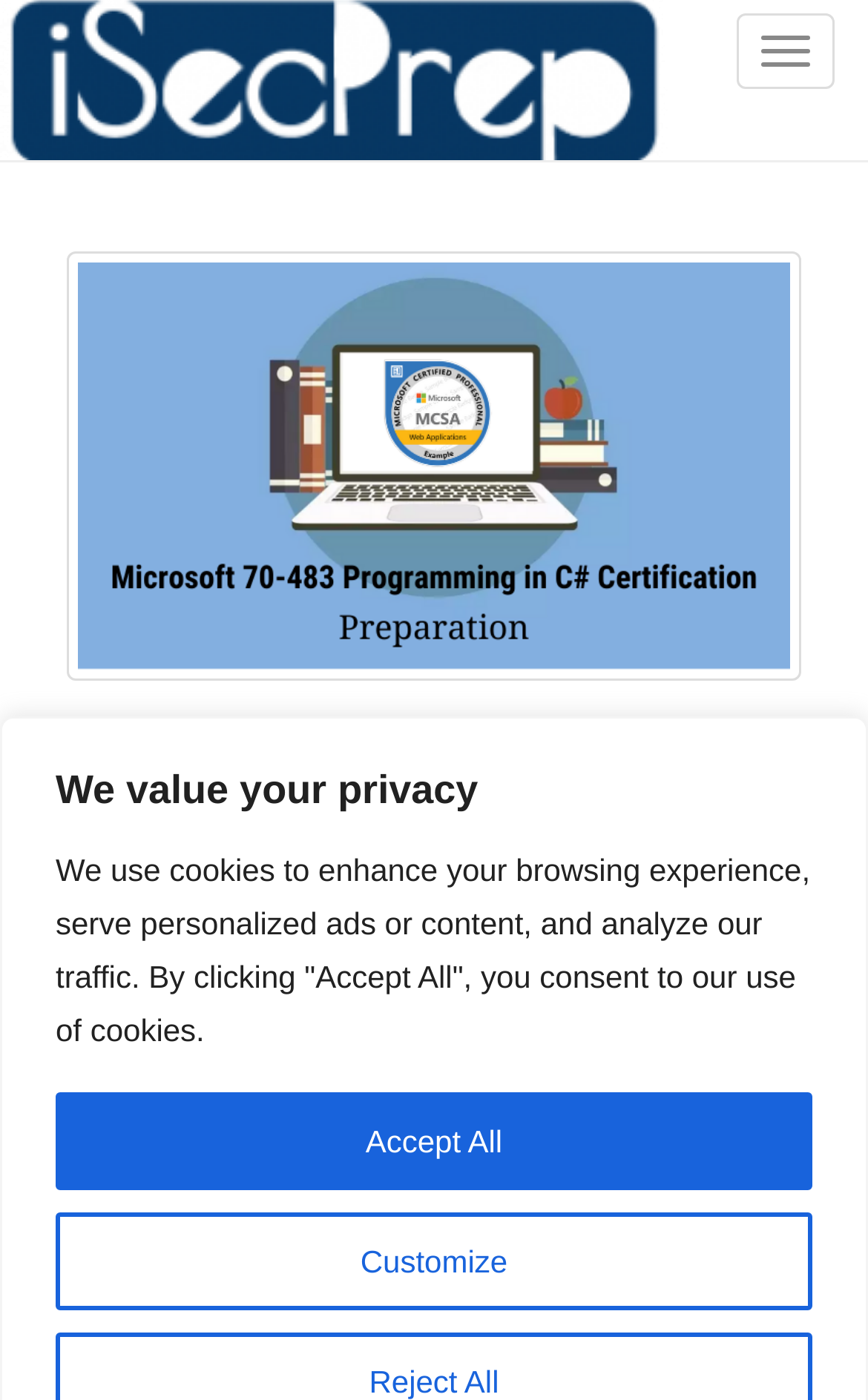Answer the question briefly using a single word or phrase: 
What is the topic of the certification?

Programming in C#